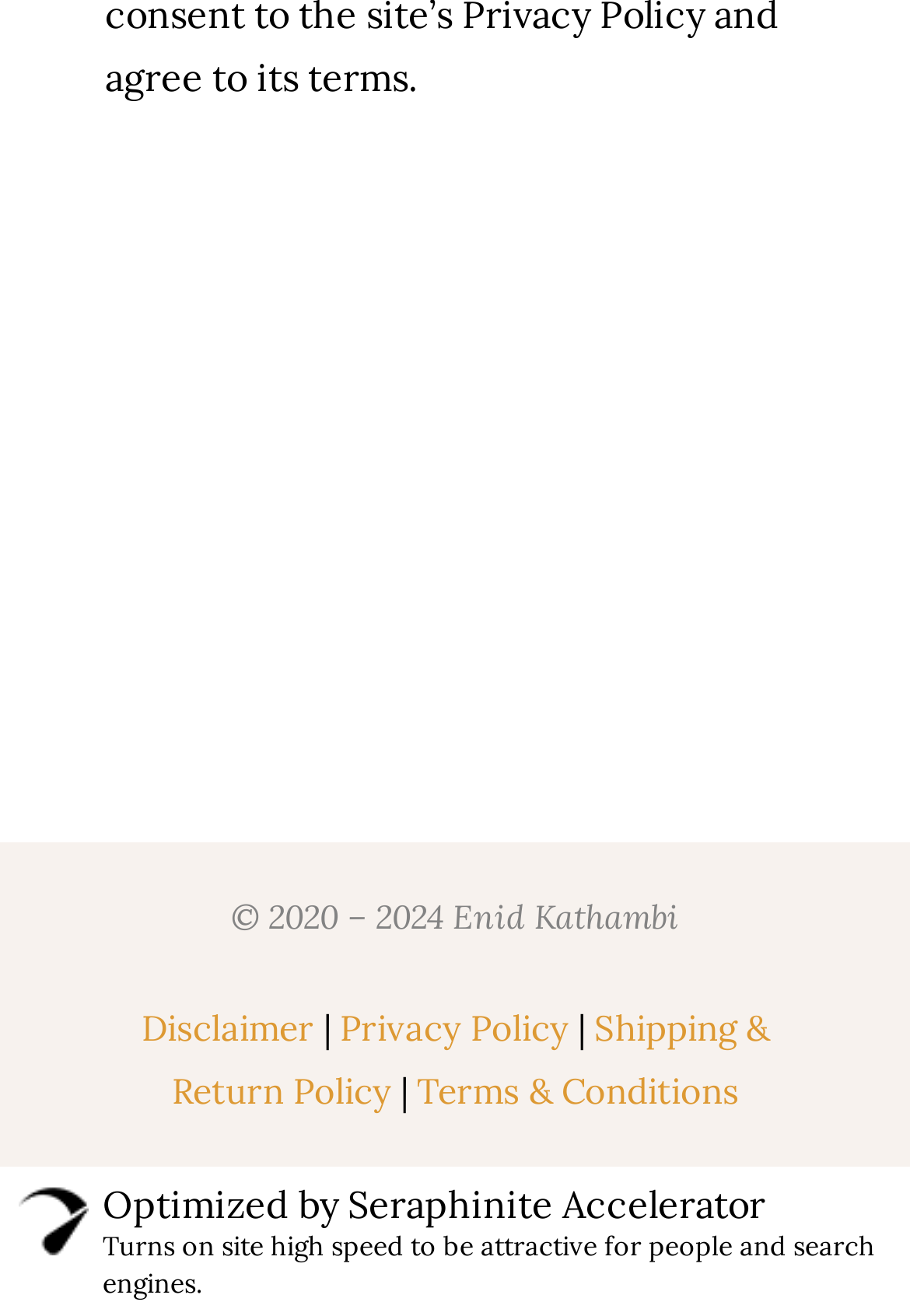Determine the bounding box for the UI element that matches this description: "Disclaimer".

[0.155, 0.764, 0.355, 0.797]